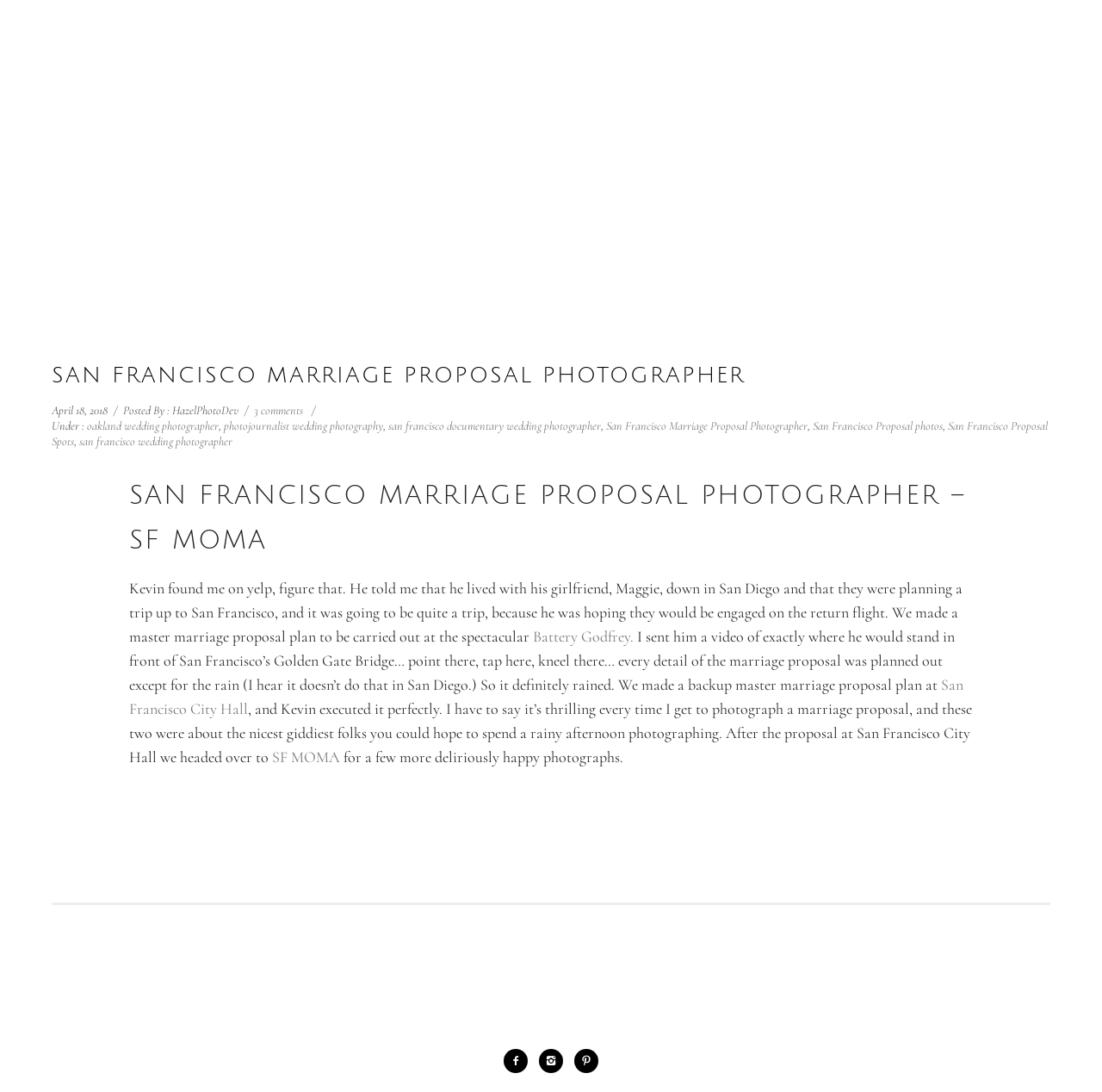How many comments are there on this post?
Answer the question with a single word or phrase derived from the image.

3 comments